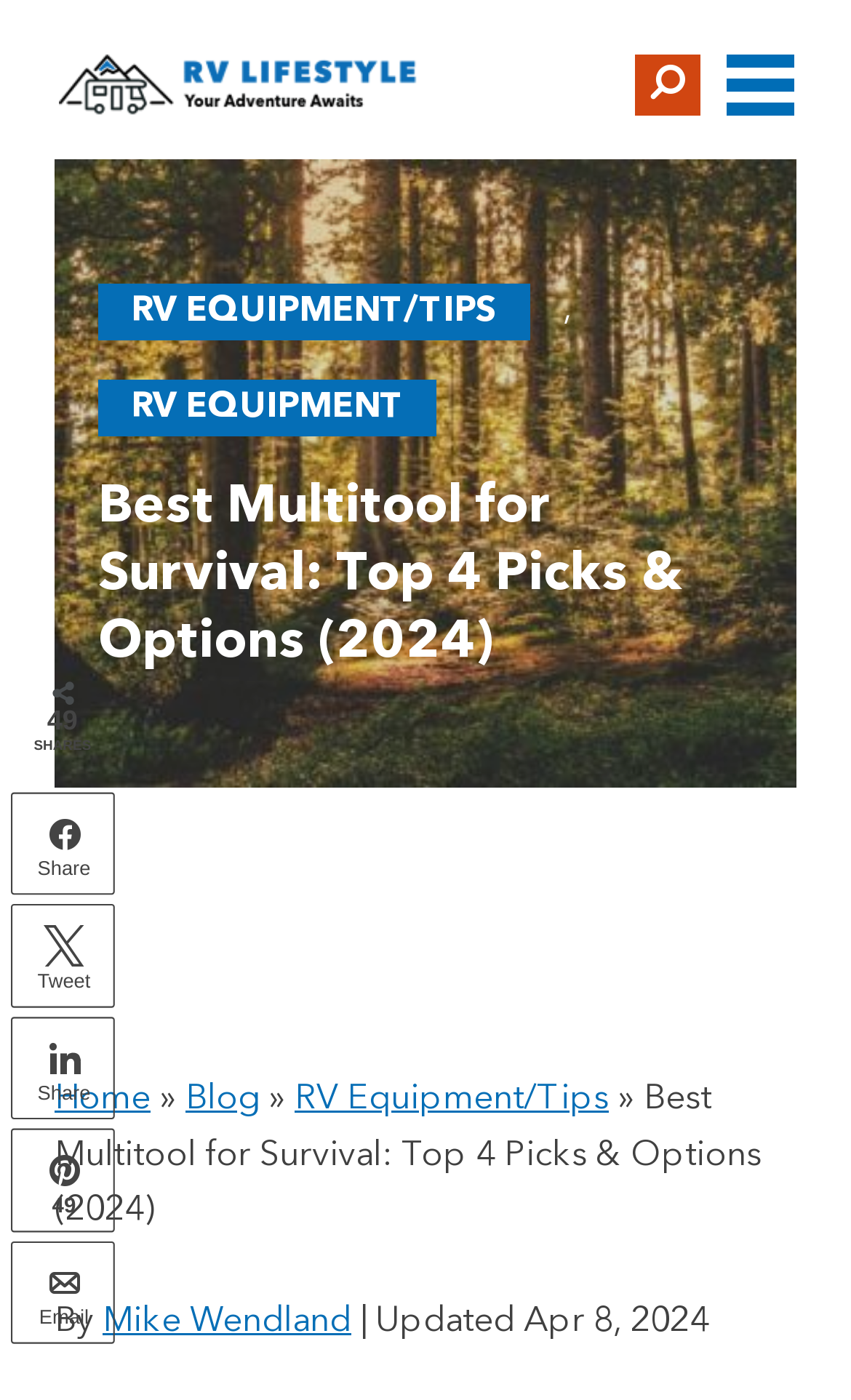How many shares does this article have?
Based on the screenshot, give a detailed explanation to answer the question.

The number of shares can be found in the social media sharing section, where it says '49' next to the 'SHARES' label.